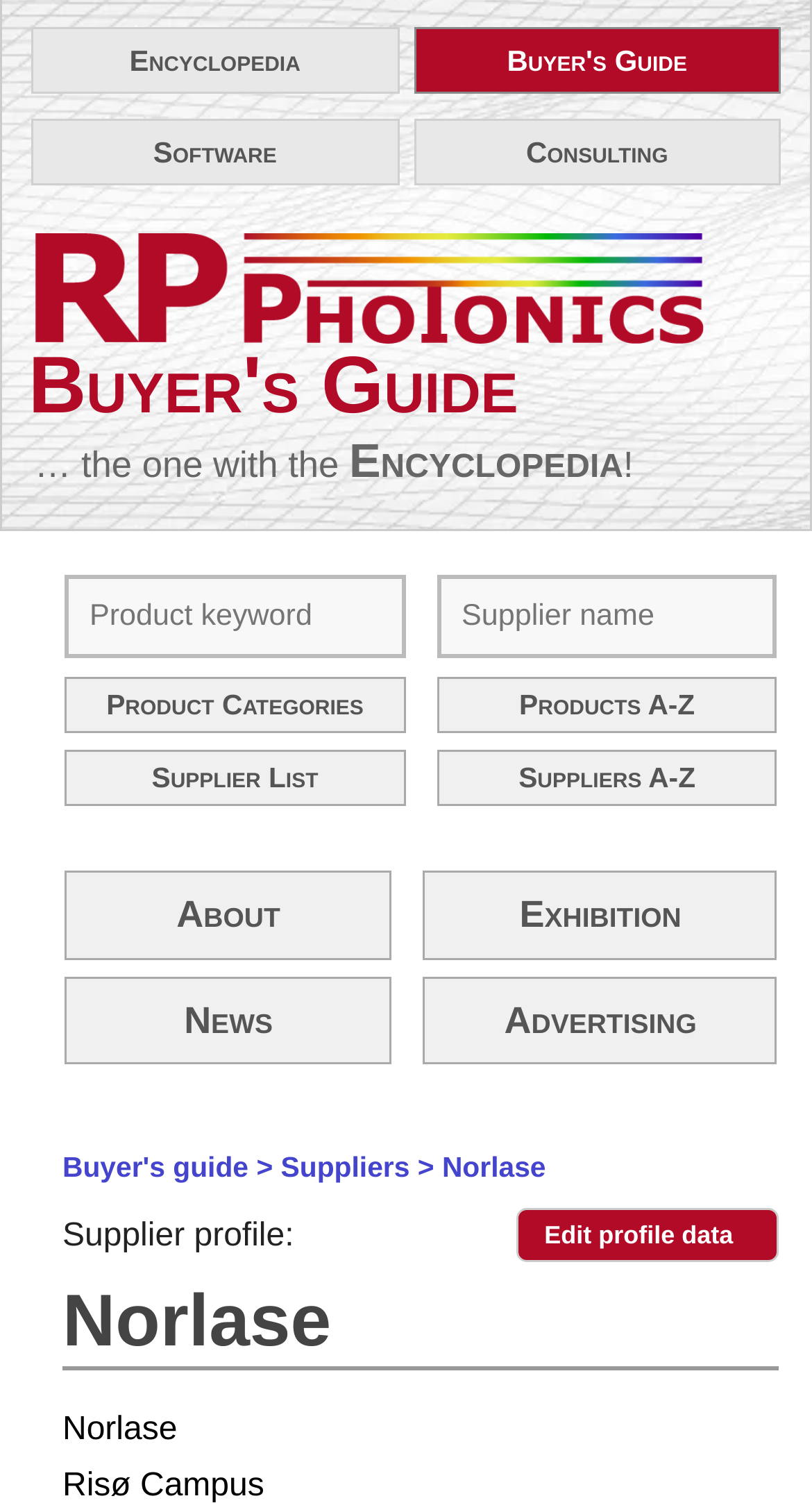Show the bounding box coordinates of the element that should be clicked to complete the task: "Edit profile data".

[0.67, 0.812, 0.927, 0.832]